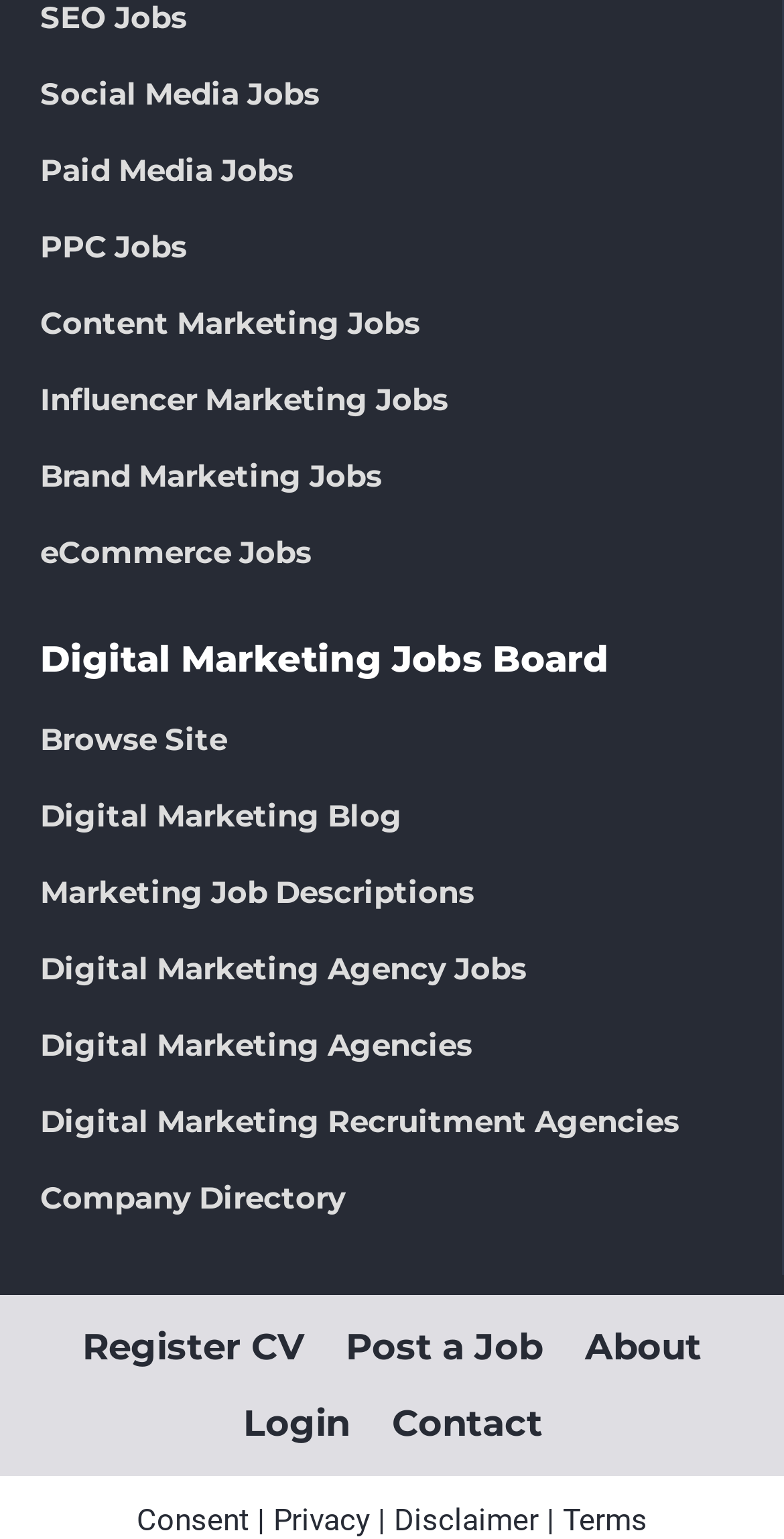Predict the bounding box coordinates of the area that should be clicked to accomplish the following instruction: "Read digital marketing blog". The bounding box coordinates should consist of four float numbers between 0 and 1, i.e., [left, top, right, bottom].

[0.026, 0.506, 0.972, 0.554]